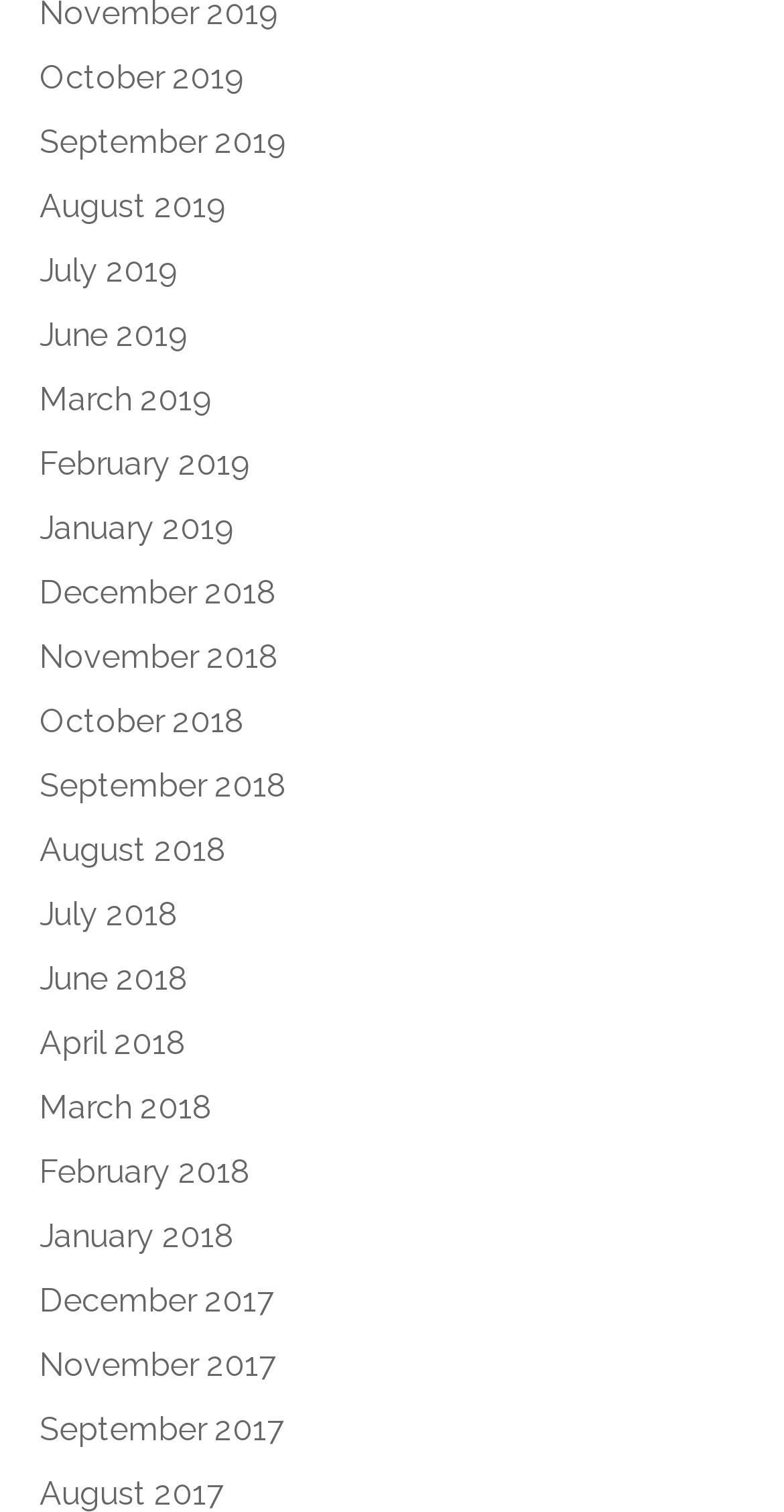How many months are available in 2019?
Answer the question in as much detail as possible.

I counted the number of links with '2019' in their text and found that there are 6 months available in 2019, which are October, September, August, July, June, and March.